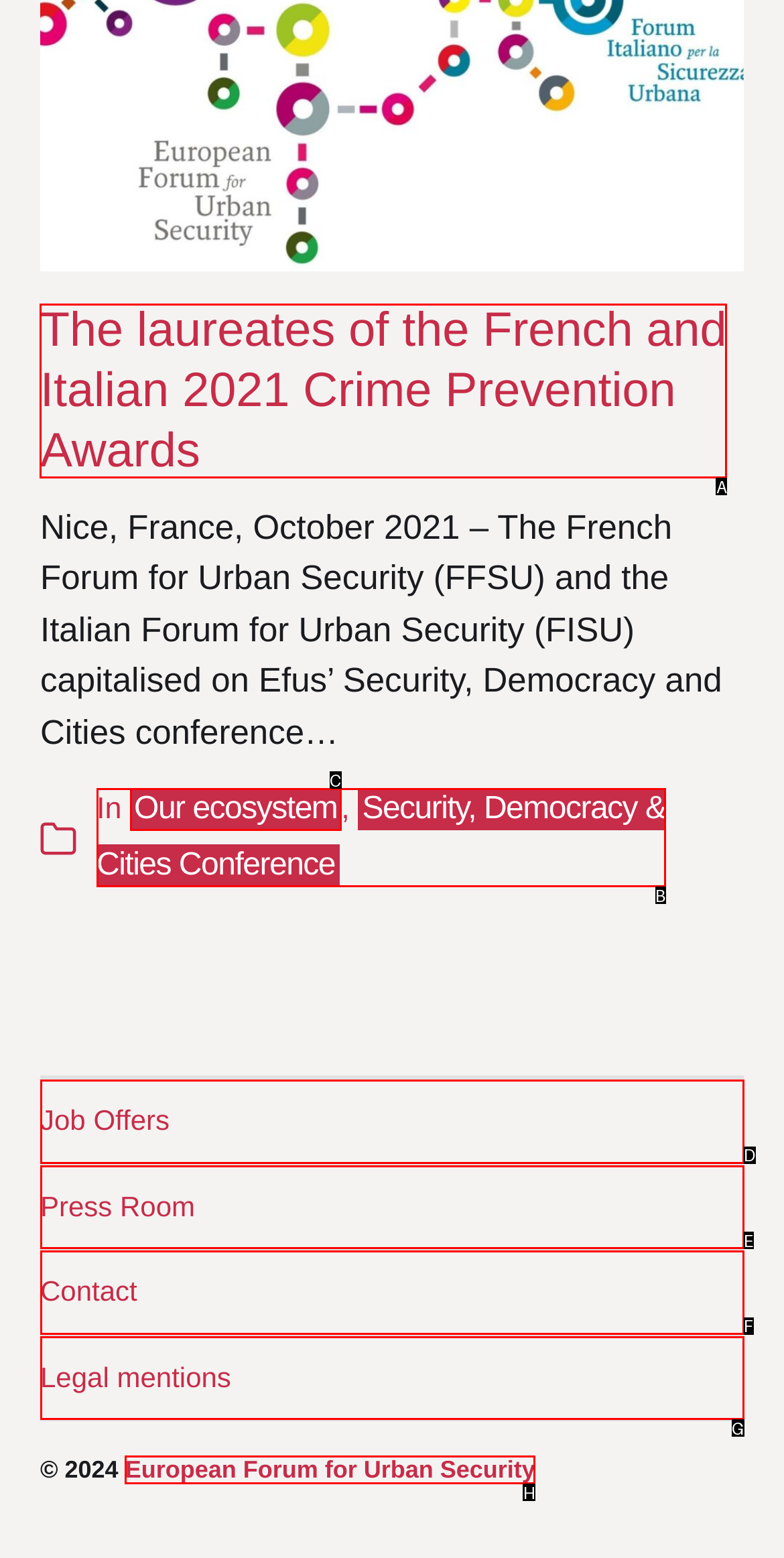Tell me which one HTML element I should click to complete the following task: Read about the laureates of the French and Italian 2021 Crime Prevention Awards Answer with the option's letter from the given choices directly.

A